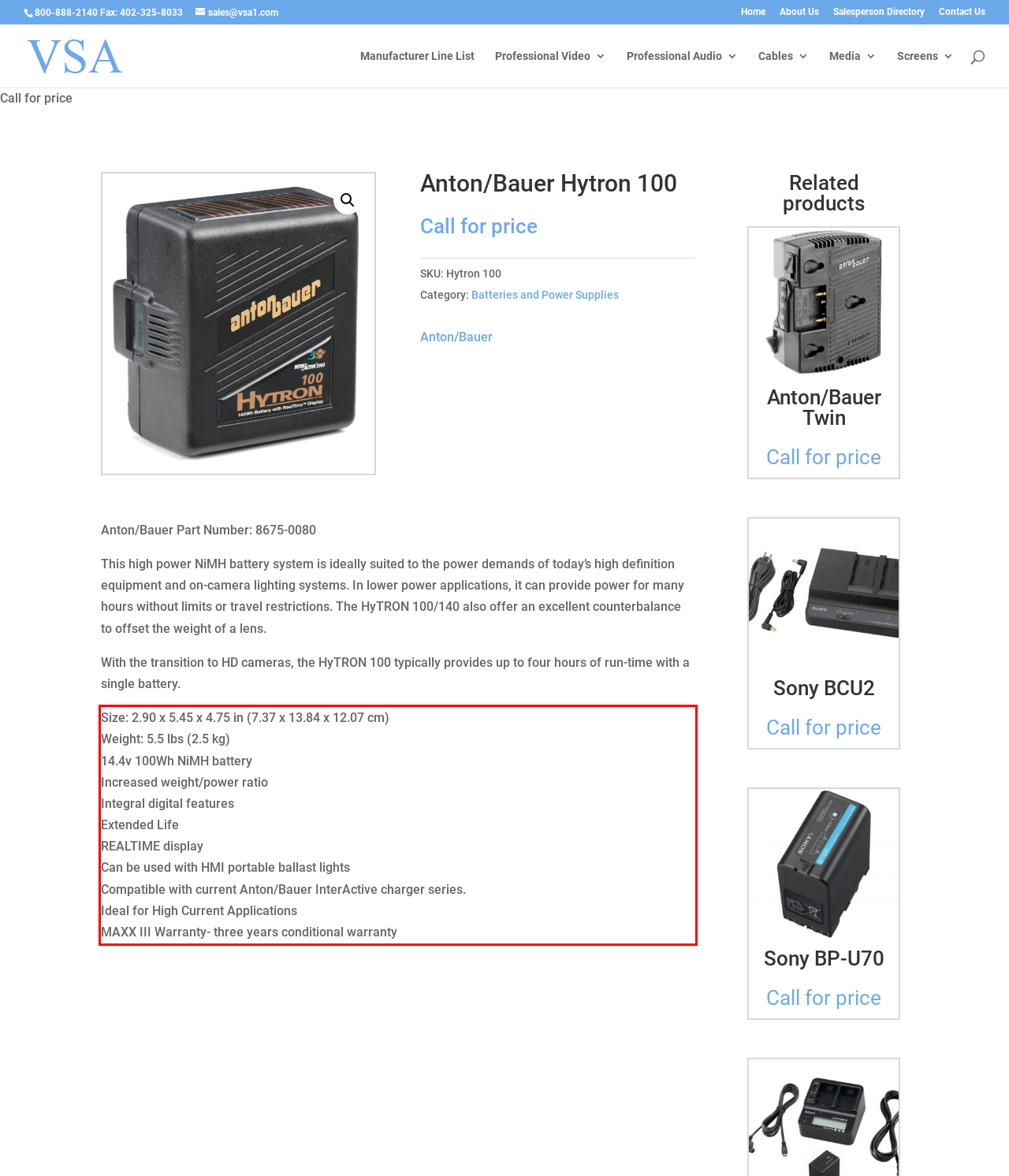Please identify the text within the red rectangular bounding box in the provided webpage screenshot.

Size: 2.90 x 5.45 x 4.75 in (7.37 x 13.84 x 12.07 cm) Weight: 5.5 lbs (2.5 kg) 14.4v 100Wh NiMH battery Increased weight/power ratio Integral digital features Extended Life REALTIME display Can be used with HMI portable ballast lights Compatible with current Anton/Bauer InterActive charger series. Ideal for High Current Applications MAXX III Warranty- three years conditional warranty